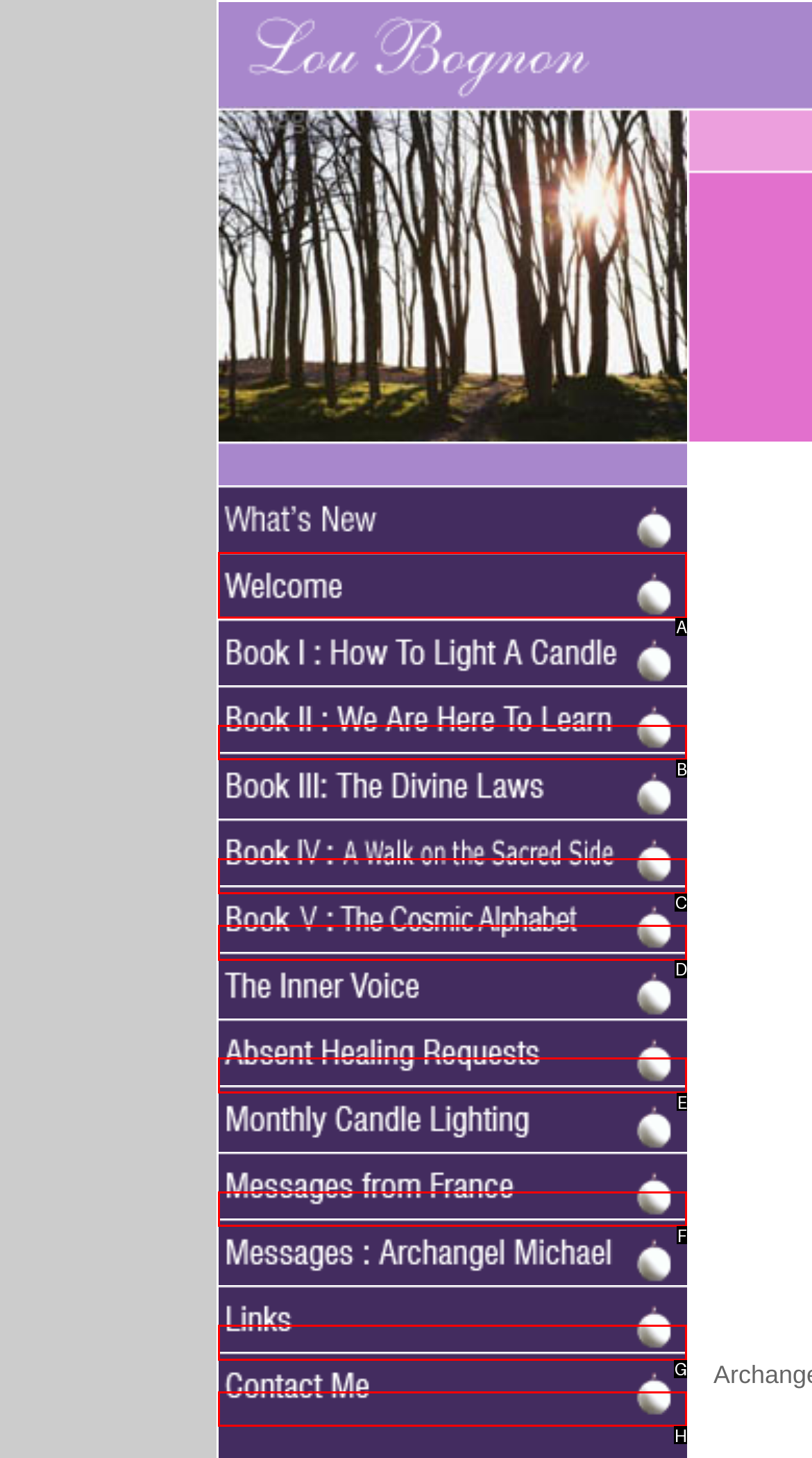From the available options, which lettered element should I click to complete this task: click the image in the third row?

A